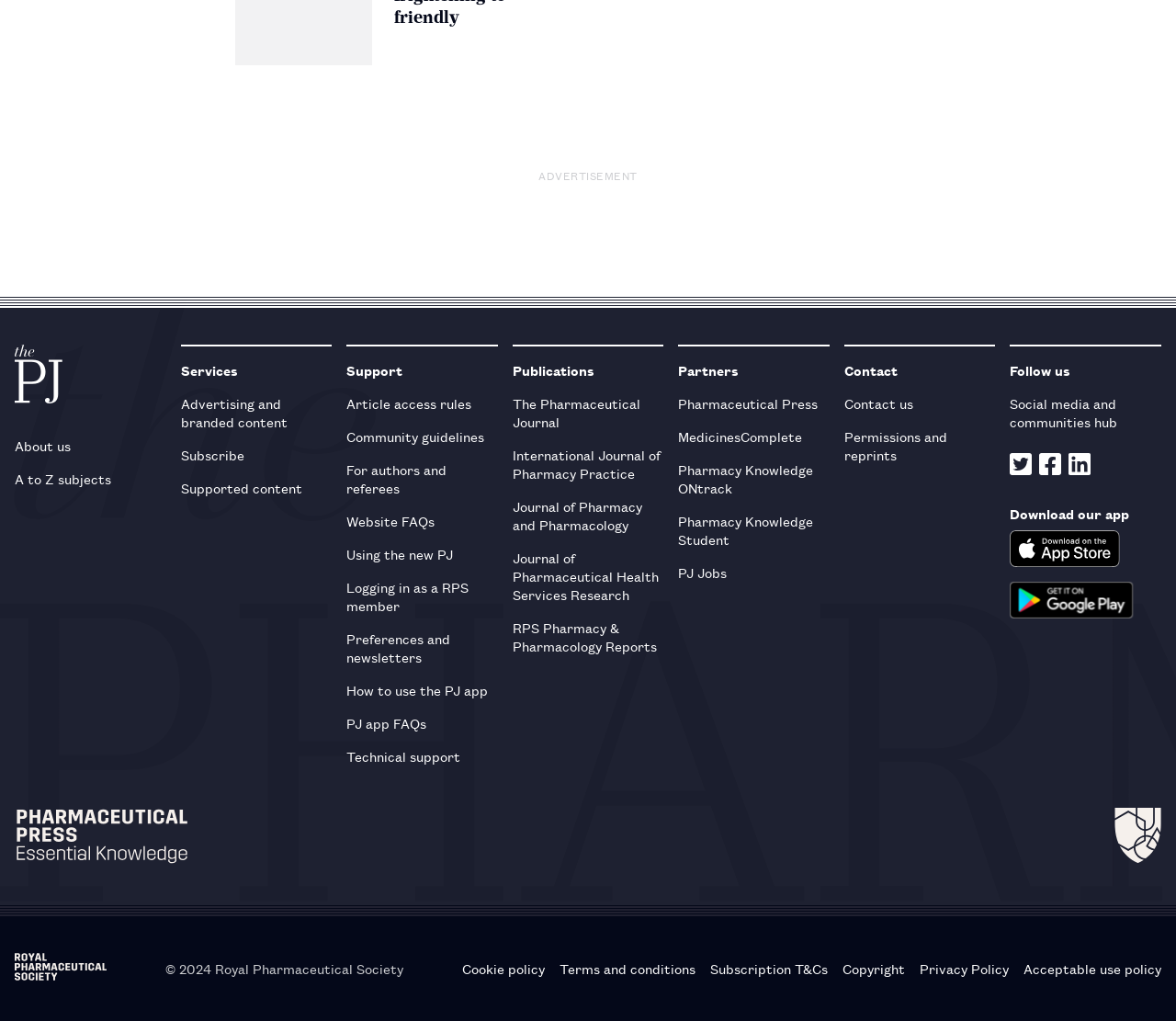From the webpage screenshot, identify the region described by Permissions and reprints. Provide the bounding box coordinates as (top-left x, top-left y, bottom-right x, bottom-right y), with each value being a floating point number between 0 and 1.

[0.718, 0.411, 0.846, 0.462]